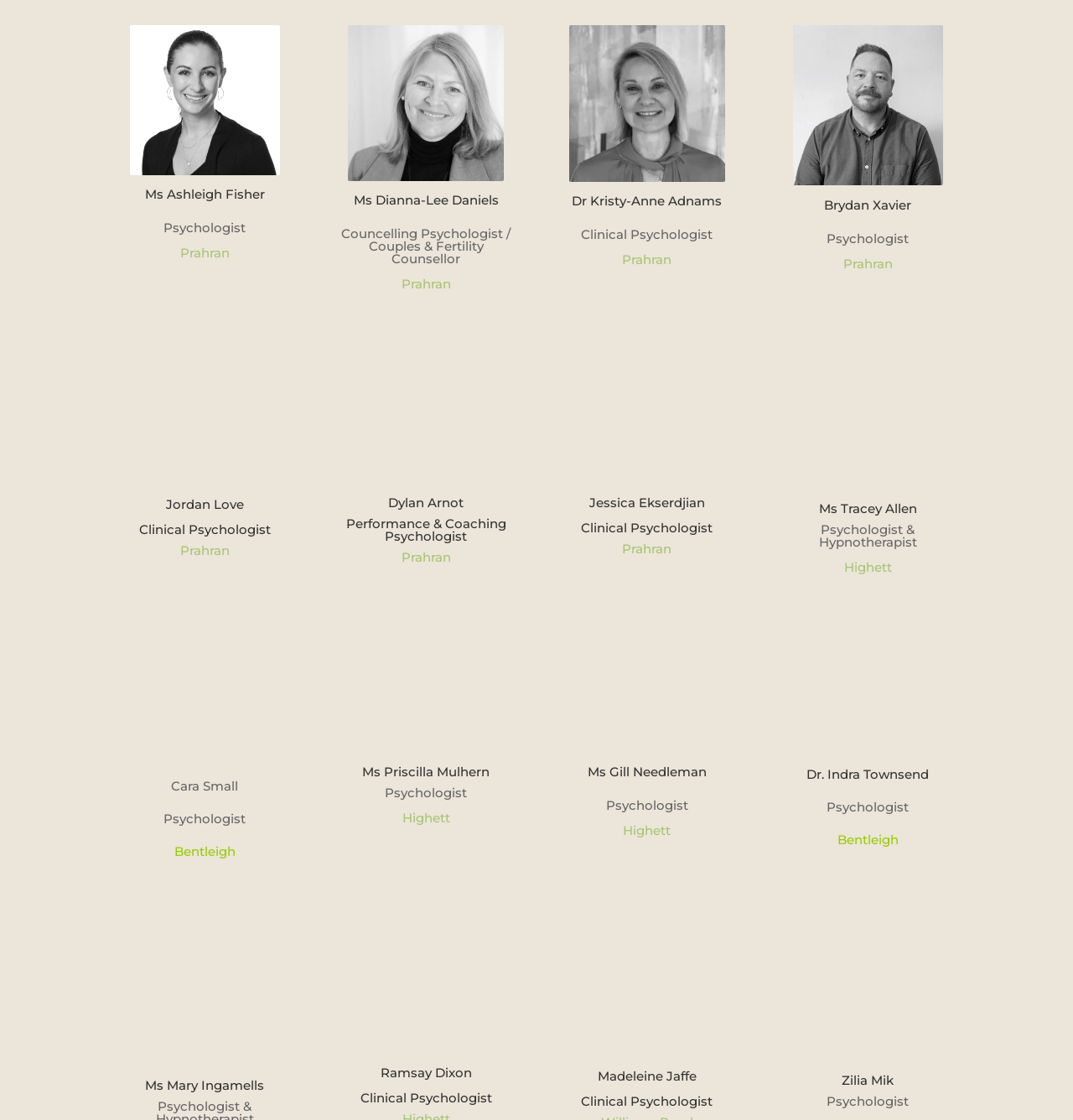Find the bounding box coordinates corresponding to the UI element with the description: "Ramsay Dixon". The coordinates should be formatted as [left, top, right, bottom], with values as floats between 0 and 1.

[0.354, 0.951, 0.44, 0.965]